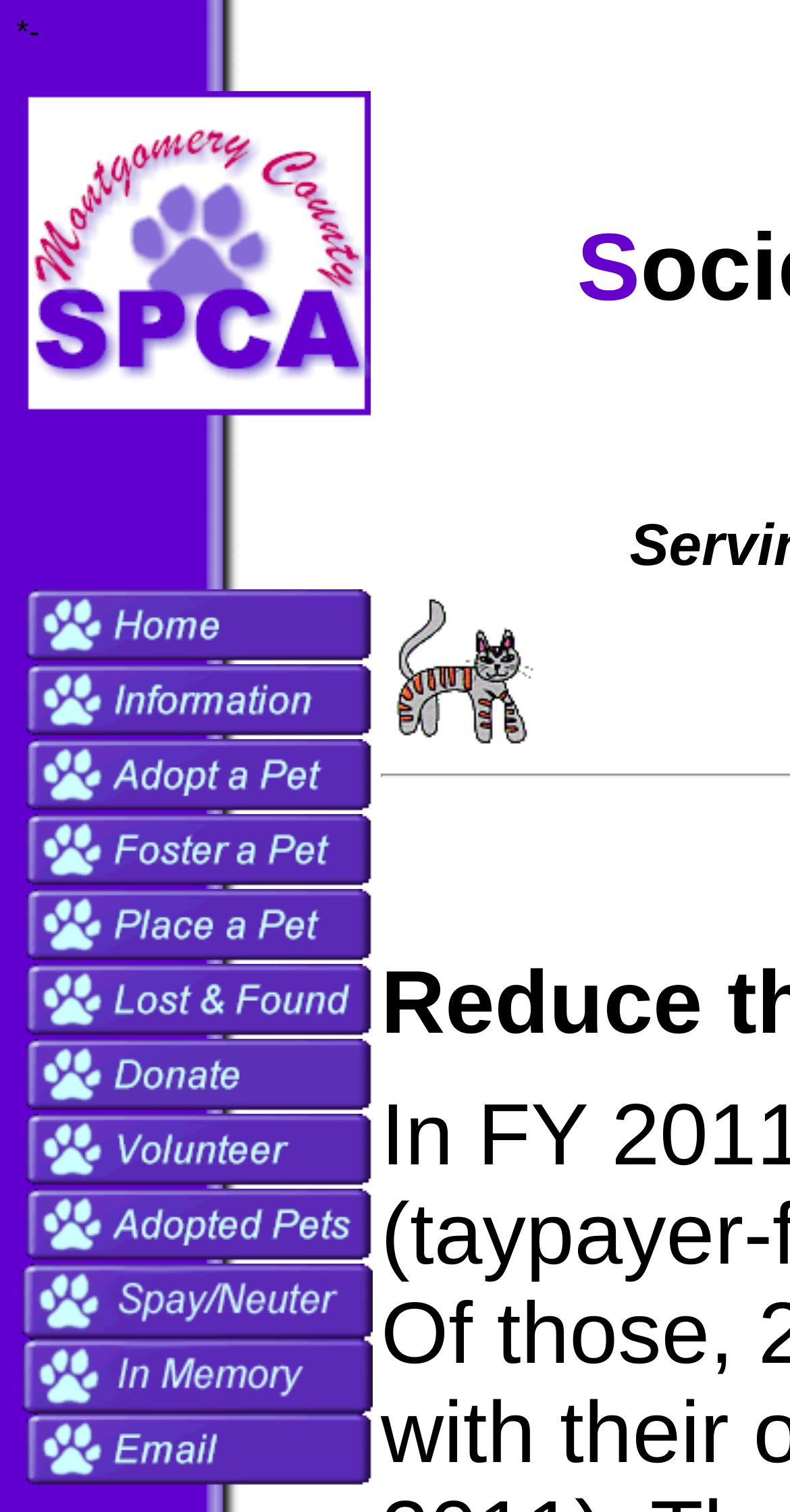How many images are on the homepage?
Provide a one-word or short-phrase answer based on the image.

16